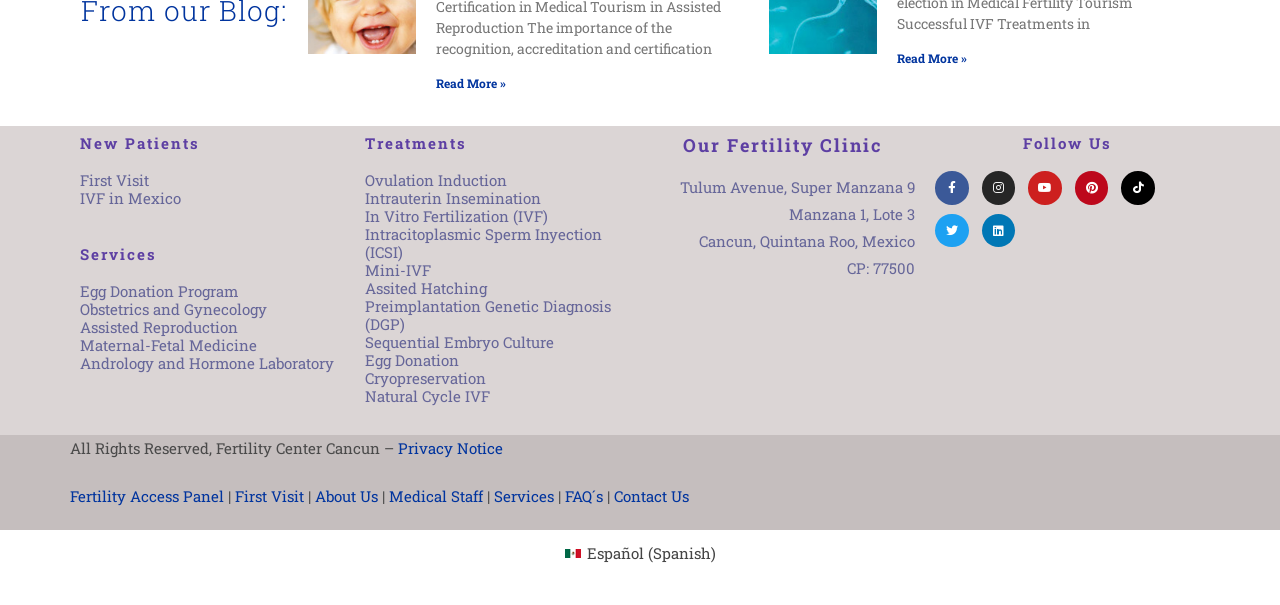Provide the bounding box coordinates of the HTML element this sentence describes: "Linkedin". The bounding box coordinates consist of four float numbers between 0 and 1, i.e., [left, top, right, bottom].

[0.767, 0.353, 0.793, 0.409]